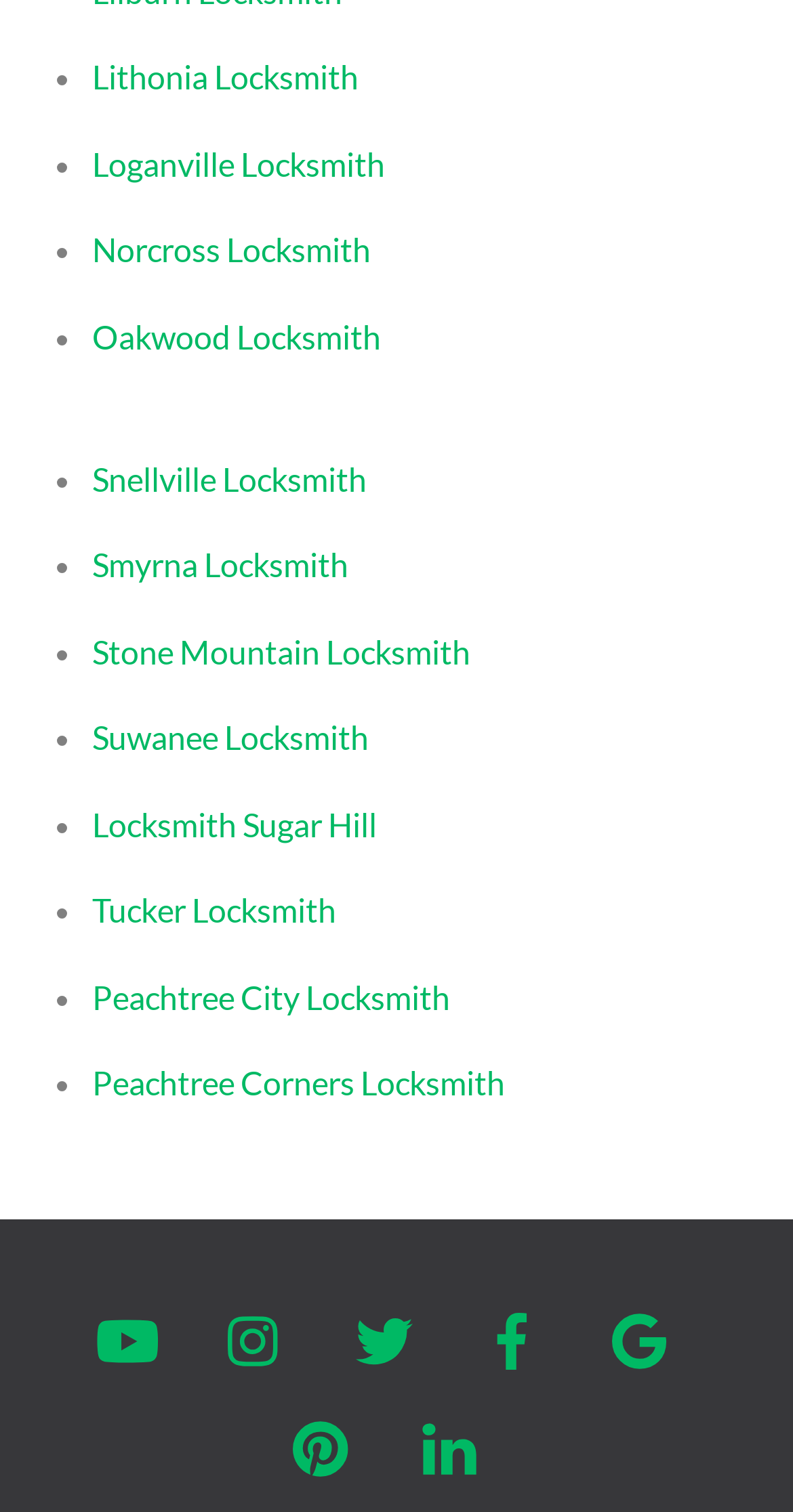Pinpoint the bounding box coordinates of the area that should be clicked to complete the following instruction: "Visit YouTube". The coordinates must be given as four float numbers between 0 and 1, i.e., [left, top, right, bottom].

[0.1, 0.871, 0.241, 0.895]